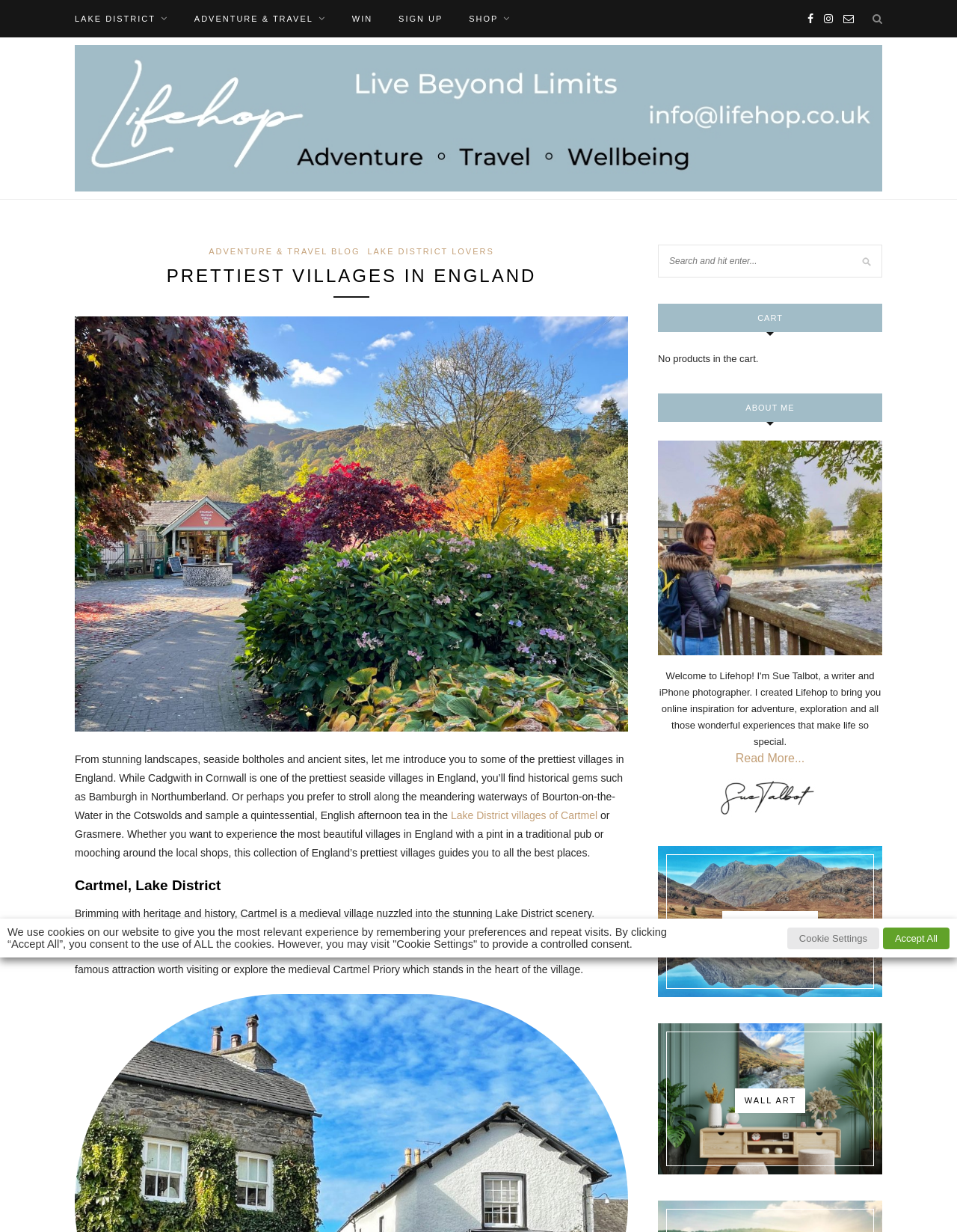Identify the bounding box coordinates of the element that should be clicked to fulfill this task: "Visit the 'CARTMEL, LAKE DISTRICT' page". The coordinates should be provided as four float numbers between 0 and 1, i.e., [left, top, right, bottom].

[0.078, 0.712, 0.656, 0.726]